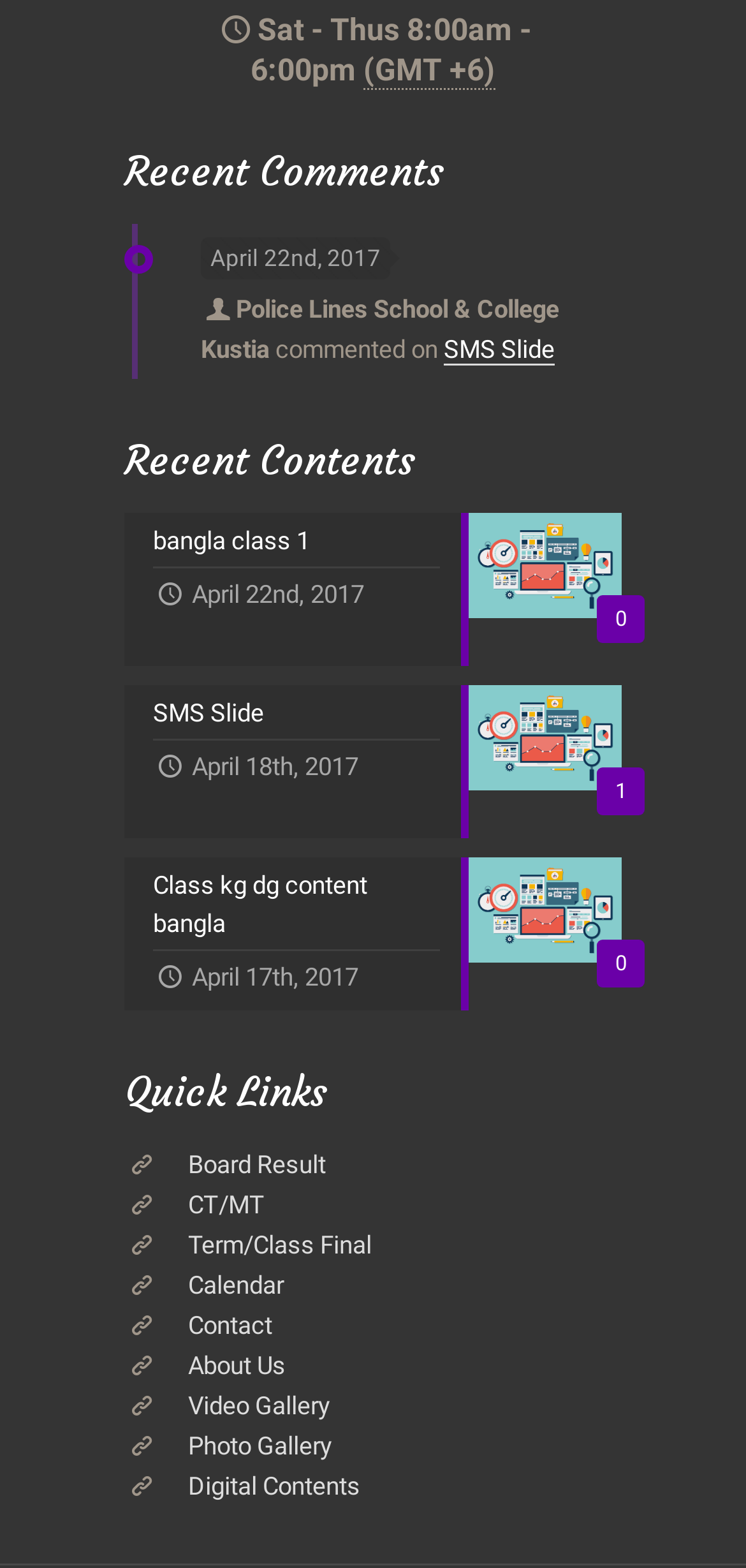Please specify the bounding box coordinates of the area that should be clicked to accomplish the following instruction: "view recent comments". The coordinates should consist of four float numbers between 0 and 1, i.e., [left, top, right, bottom].

[0.167, 0.094, 0.833, 0.124]